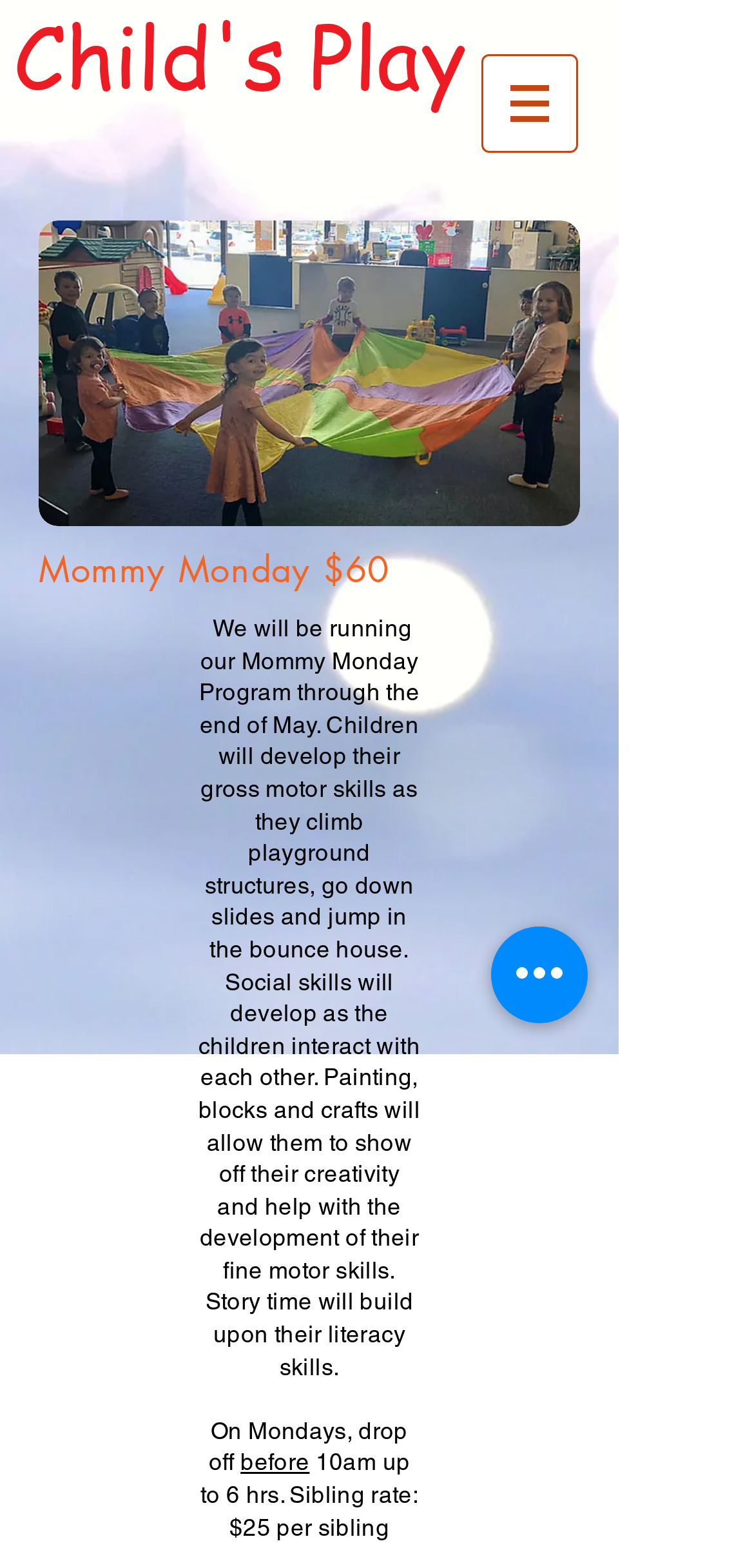Provide your answer in one word or a succinct phrase for the question: 
What is the cost for siblings?

$25 per sibling